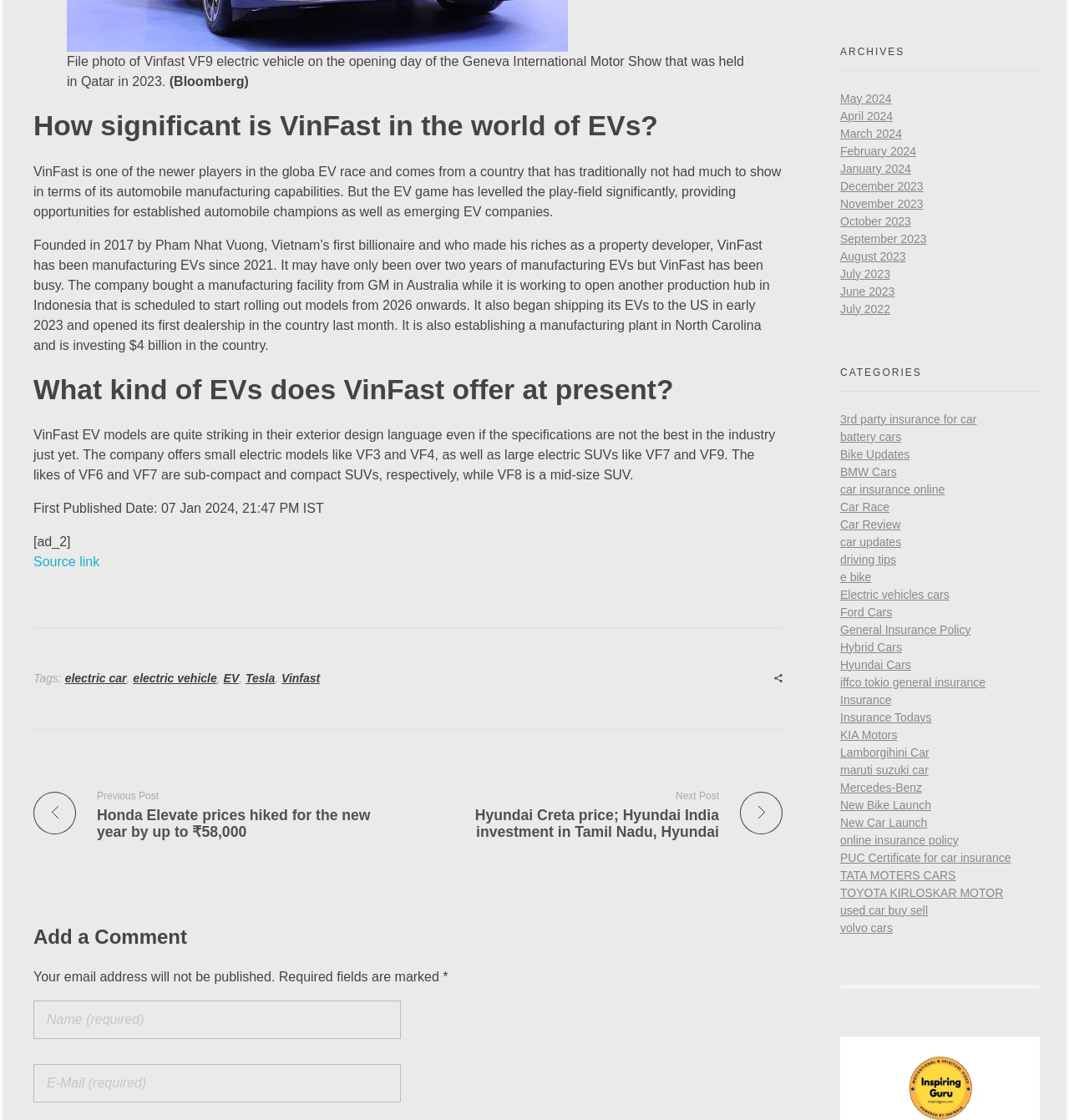Can you find the bounding box coordinates for the element to click on to achieve the instruction: "Click on the 'Vinfast' tag"?

[0.263, 0.599, 0.299, 0.611]